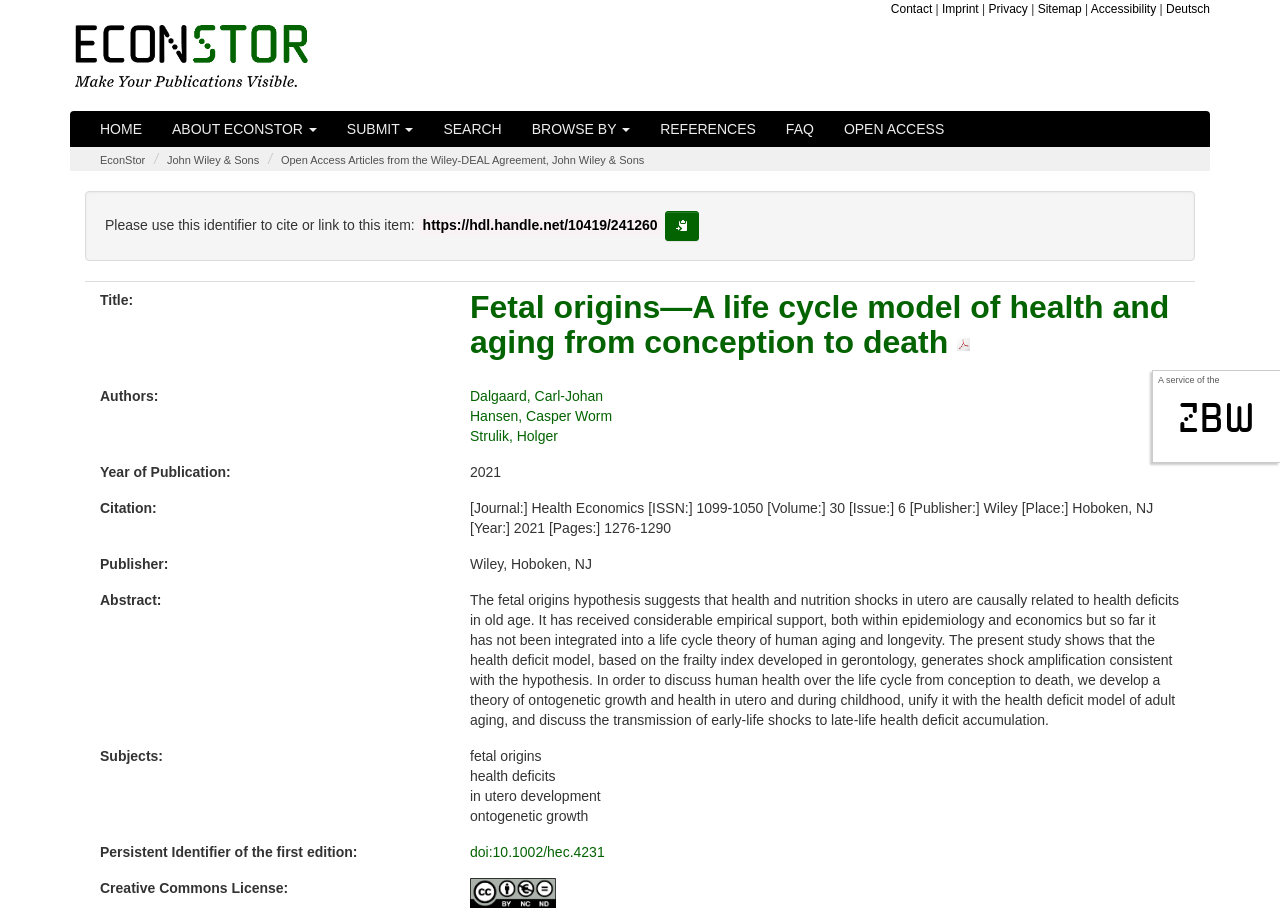Use a single word or phrase to answer the question:
What is the name of the service provider?

ZBW